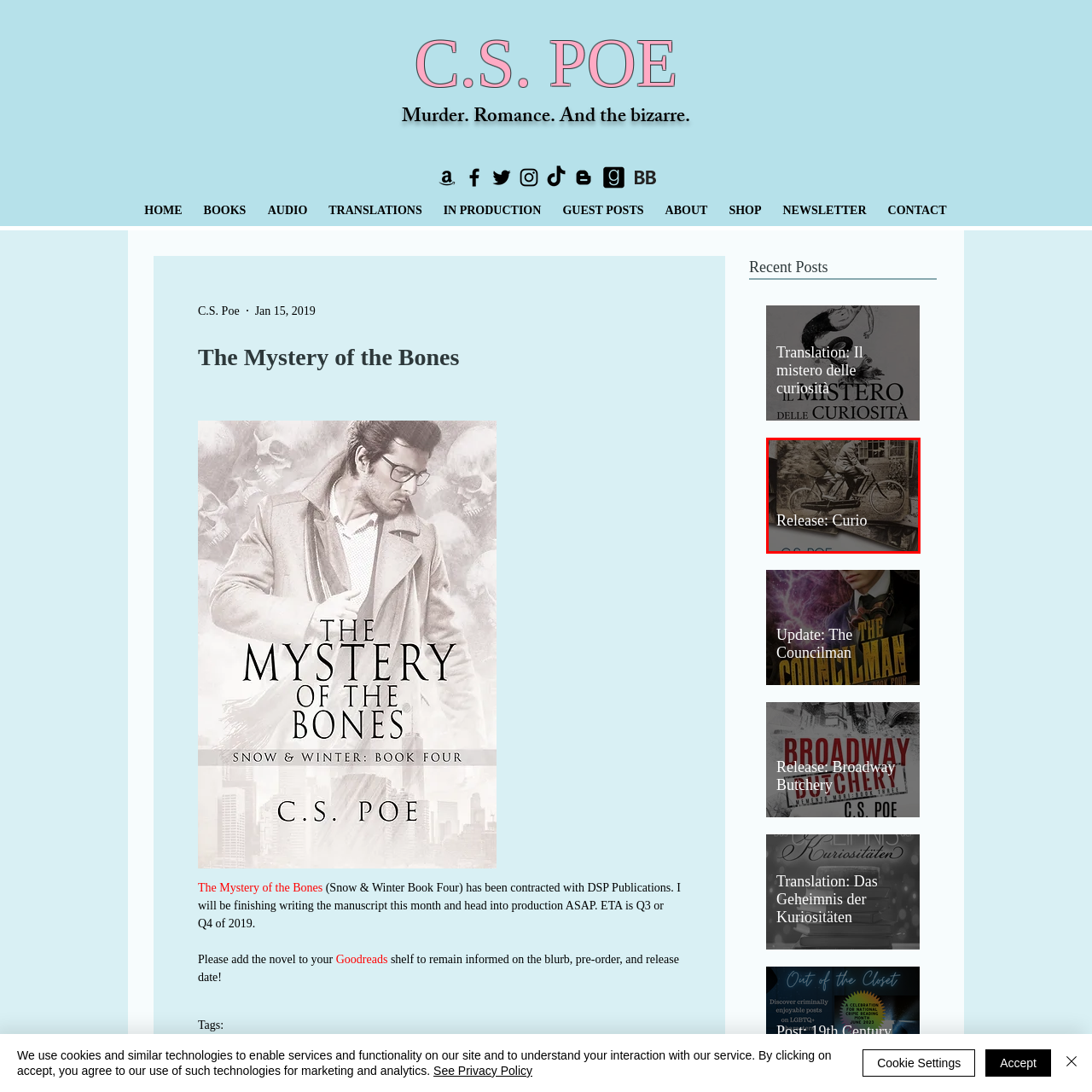What is the author's name of the upcoming release?
Please analyze the image within the red bounding box and respond with a detailed answer to the question.

The author's name of the upcoming release is 'C.S. Poe' as mentioned in the caption, which describes the promotional graphic for the book 'Curio'.